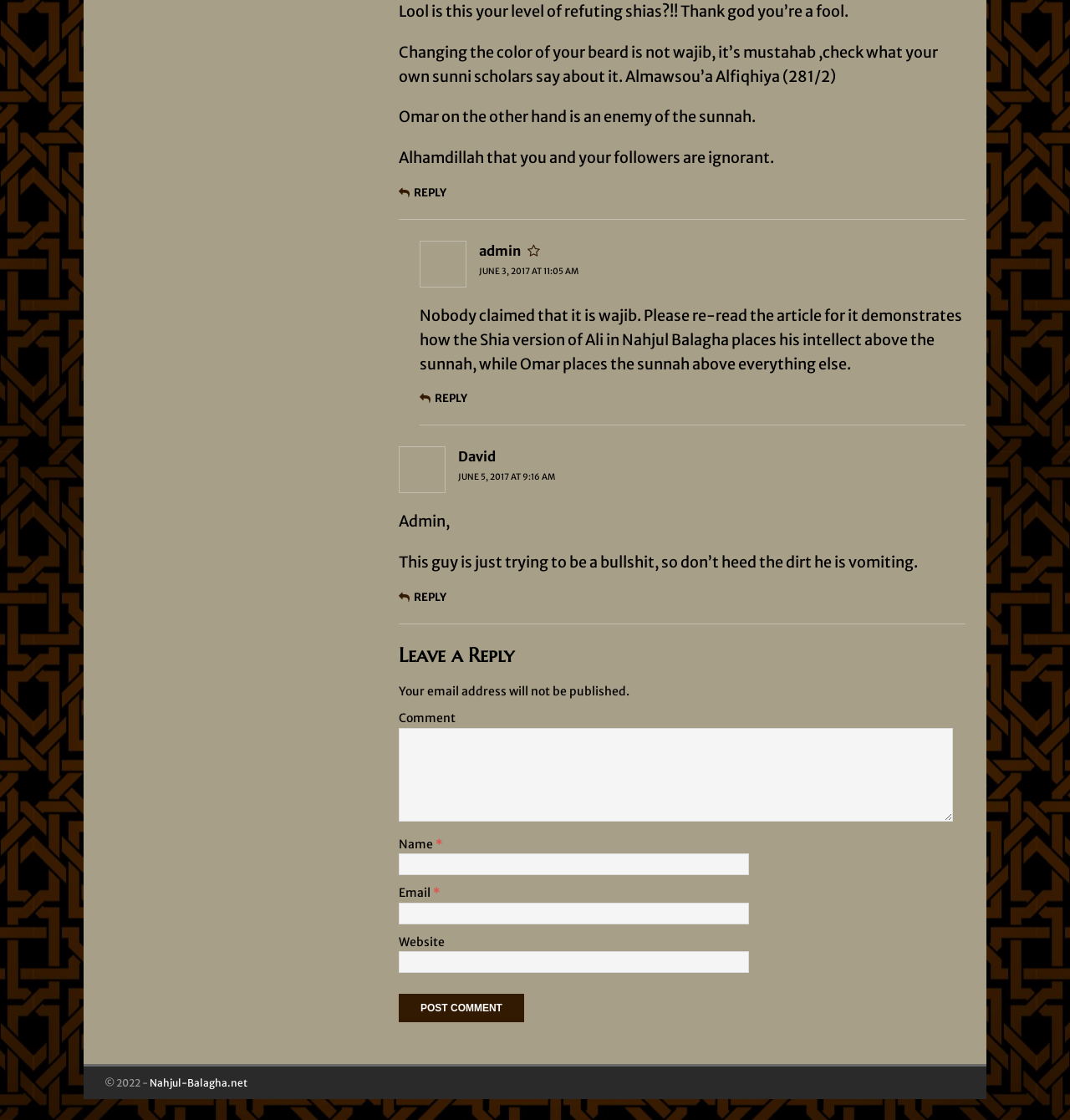Please find the bounding box coordinates of the element's region to be clicked to carry out this instruction: "Reply to admin".

[0.392, 0.35, 0.437, 0.362]